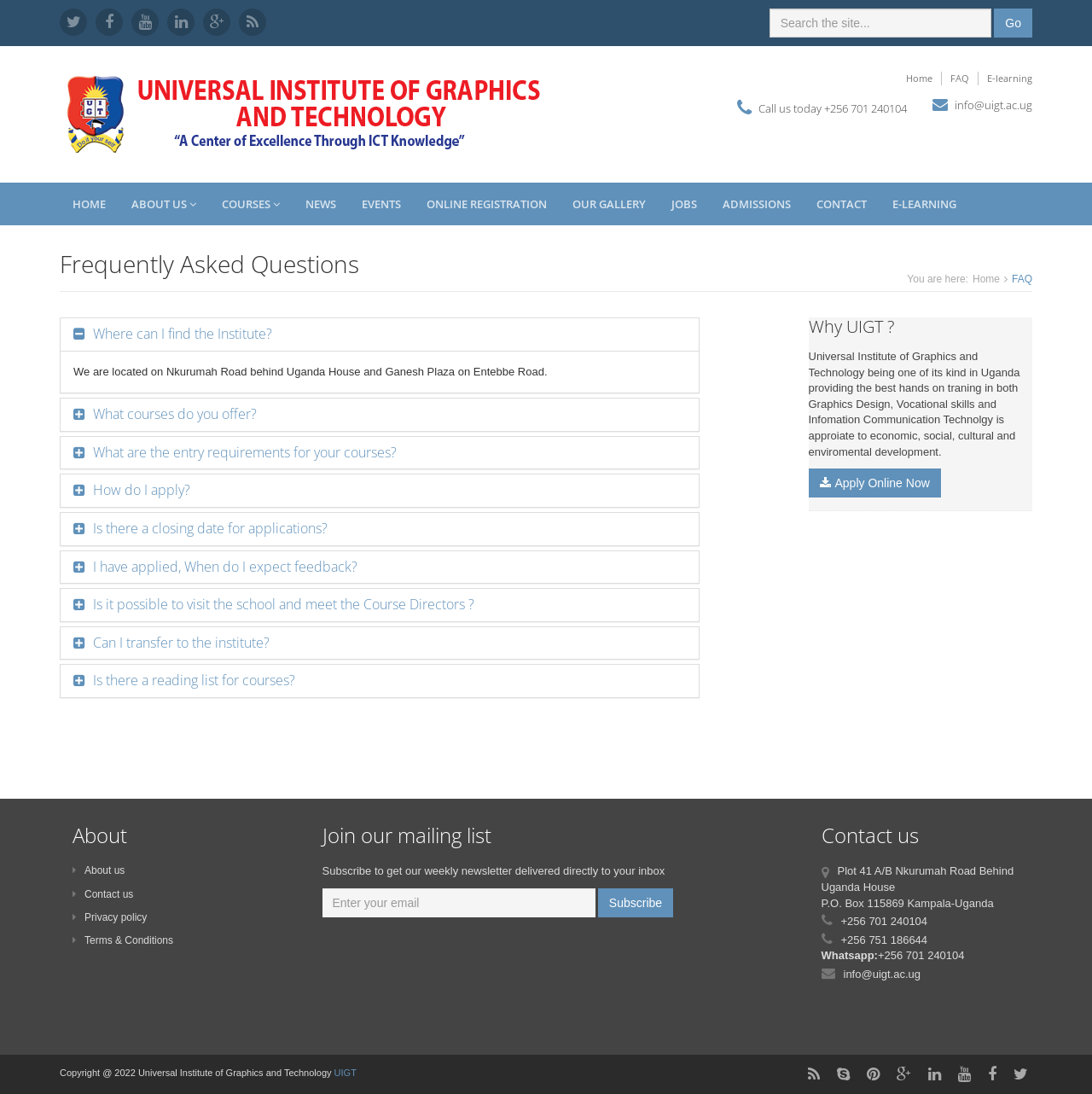Please determine the bounding box coordinates for the UI element described here. Use the format (top-left x, top-left y, bottom-right x, bottom-right y) with values bounded between 0 and 1: Apply Online Now

[0.74, 0.428, 0.862, 0.455]